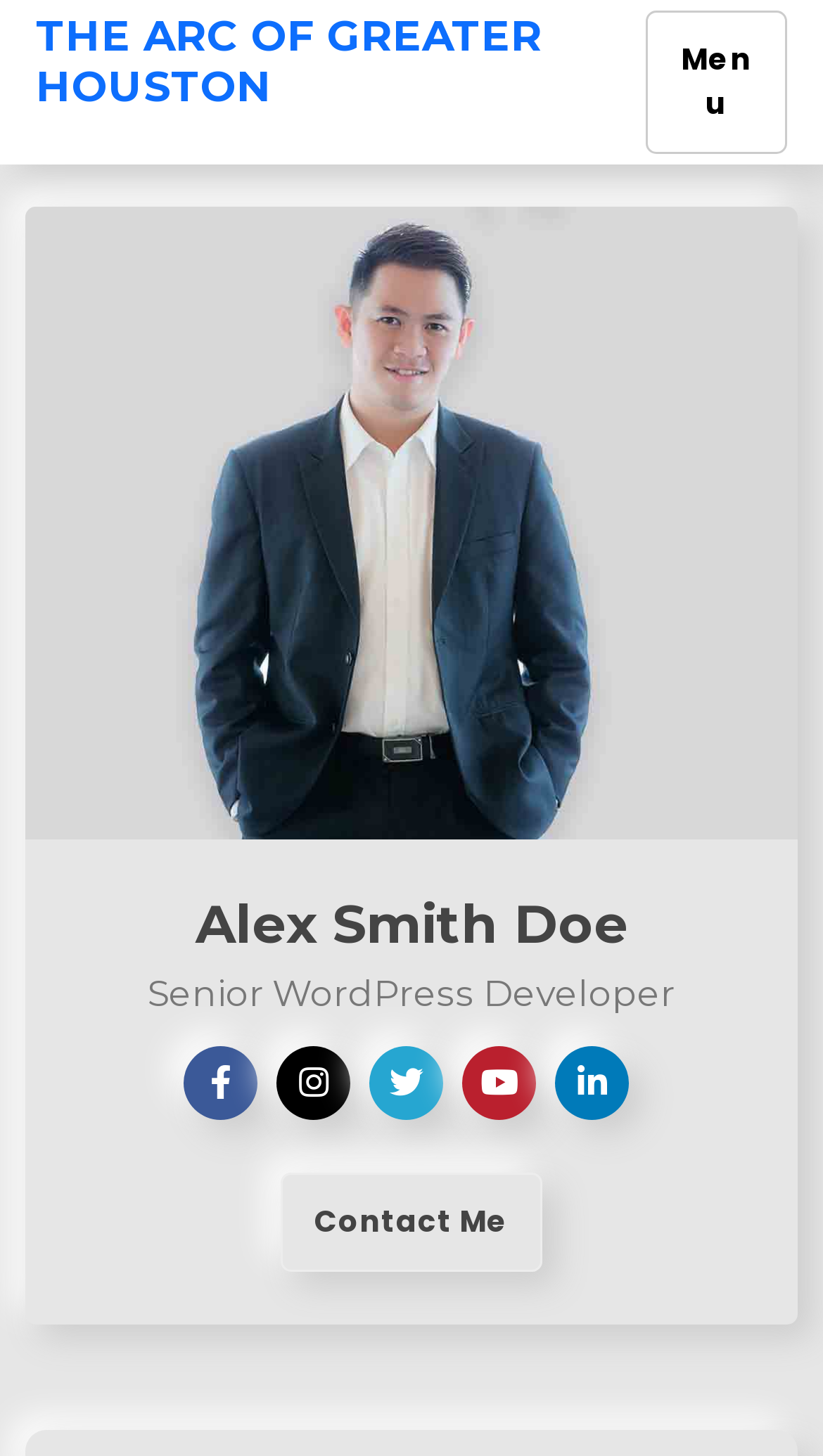Using the given description, provide the bounding box coordinates formatted as (top-left x, top-left y, bottom-right x, bottom-right y), with all values being floating point numbers between 0 and 1. Description: Menu

[0.784, 0.007, 0.956, 0.106]